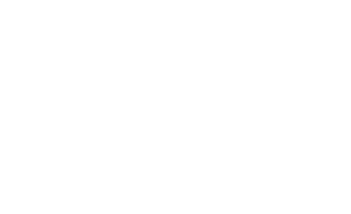What sections does the template feature?
Provide a fully detailed and comprehensive answer to the question.

The template features a clean layout with sections for key dates, campaign topics, and performance metrics, which are essential for planning and executing effective email marketing initiatives.